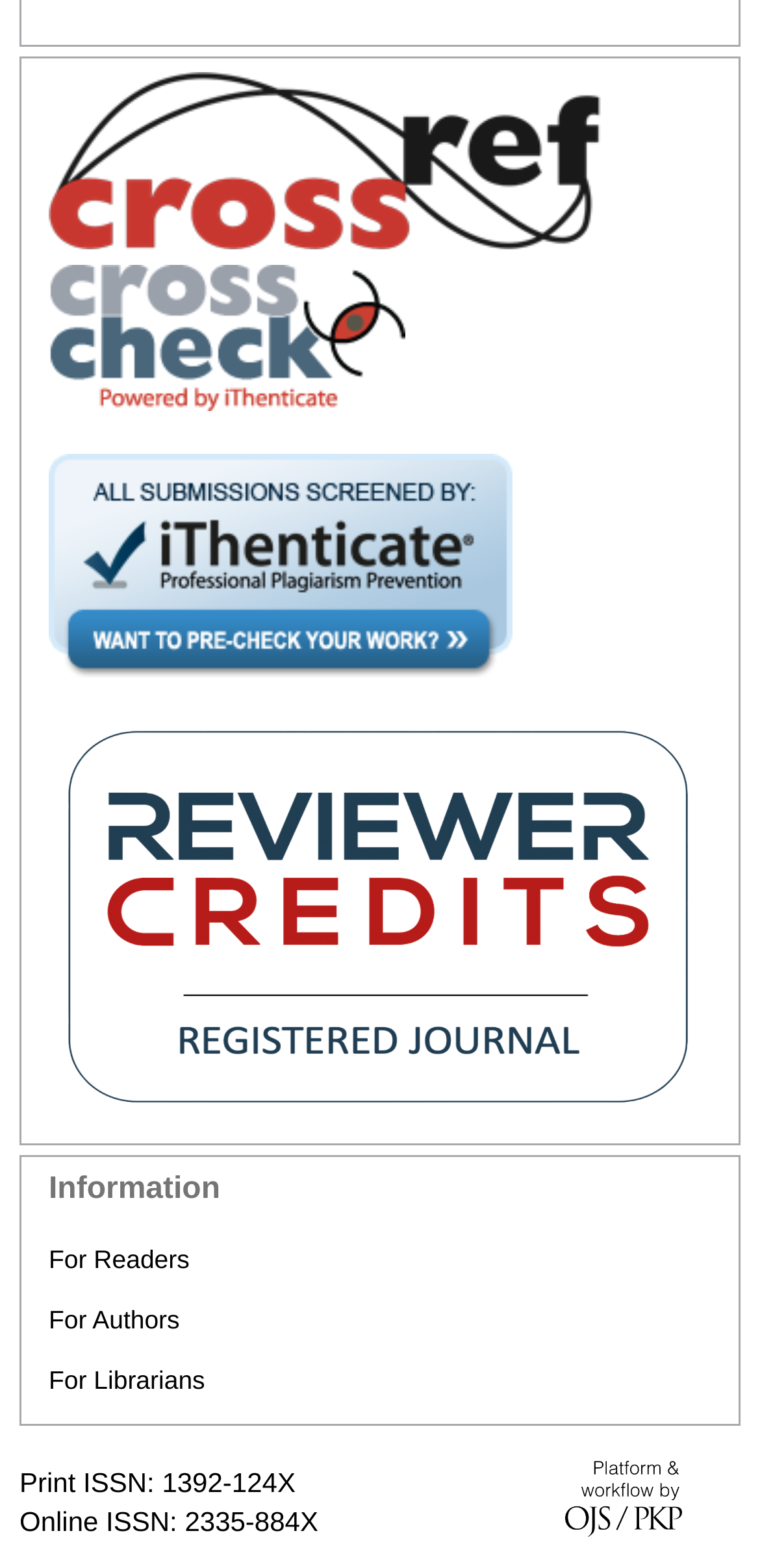How many images are there on the webpage?
Please answer the question with as much detail as possible using the screenshot.

I counted the image elements on the webpage, which are the 'crossref' image, the 'crosscheck' image, the 'iThenticate' image, the image with no description, and the image with the description 'More information about the publishing system, Platform and Workflow by OJS/PKP', so there are 5 images.